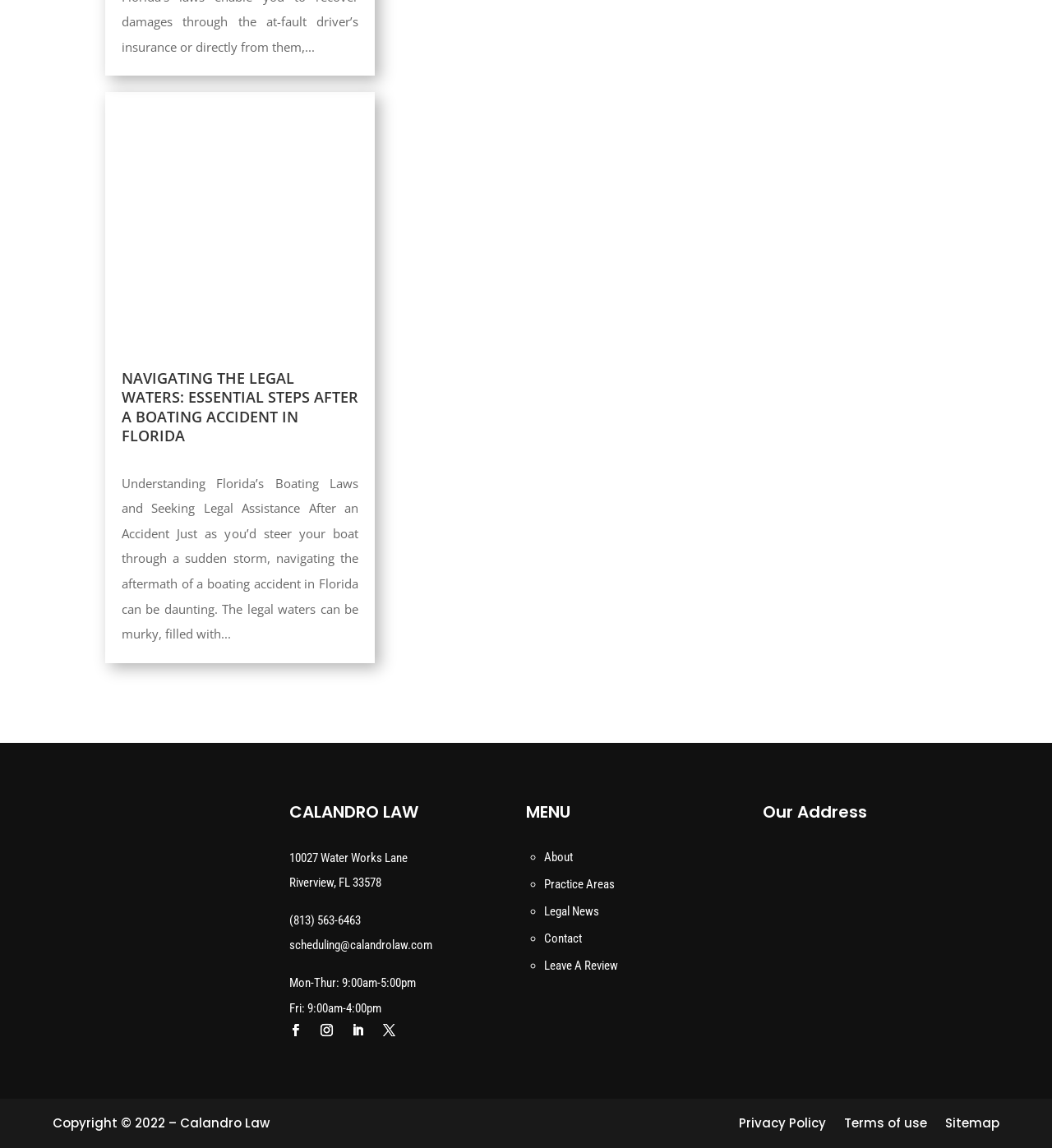Specify the bounding box coordinates (top-left x, top-left y, bottom-right x, bottom-right y) of the UI element in the screenshot that matches this description: (813) 563-6463

[0.275, 0.795, 0.343, 0.808]